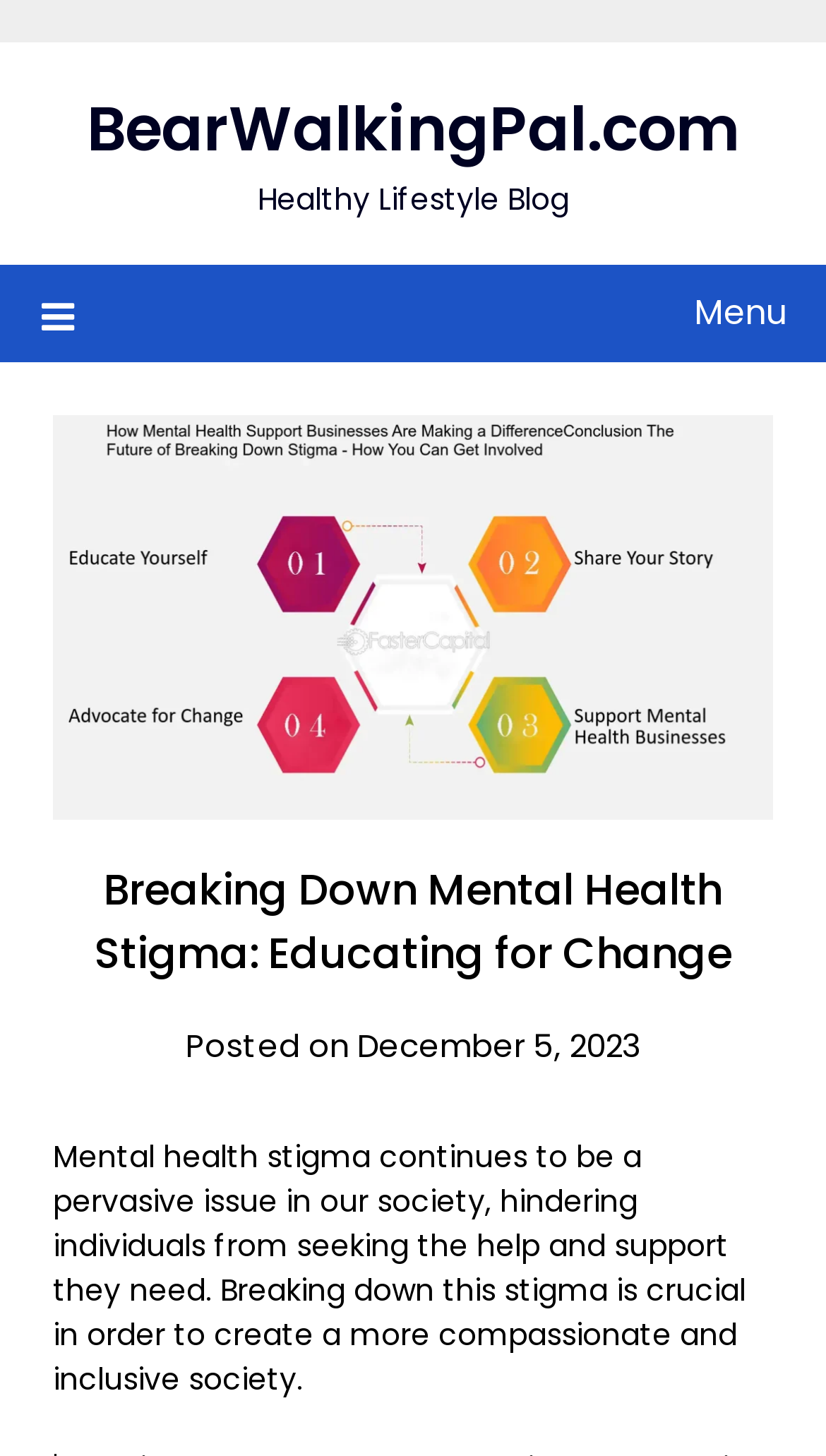Refer to the image and provide an in-depth answer to the question: 
What is the purpose of breaking down mental health stigma?

I found the answer by looking at the static text element that describes the purpose of breaking down mental health stigma, which is located at [0.064, 0.78, 0.903, 0.962] and is a child of the header element.